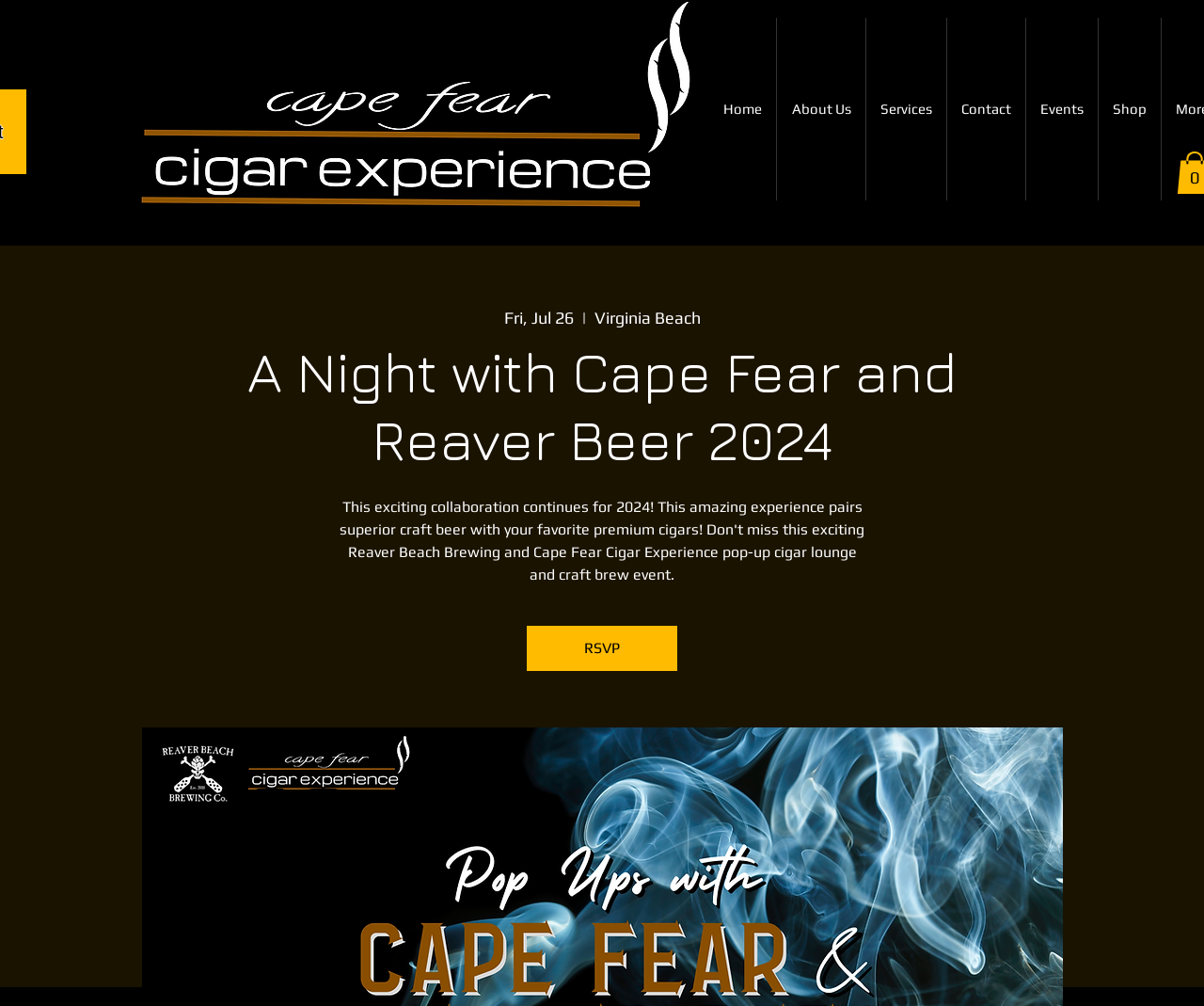Identify and extract the main heading of the webpage.

A Night with Cape Fear and Reaver Beer 2024